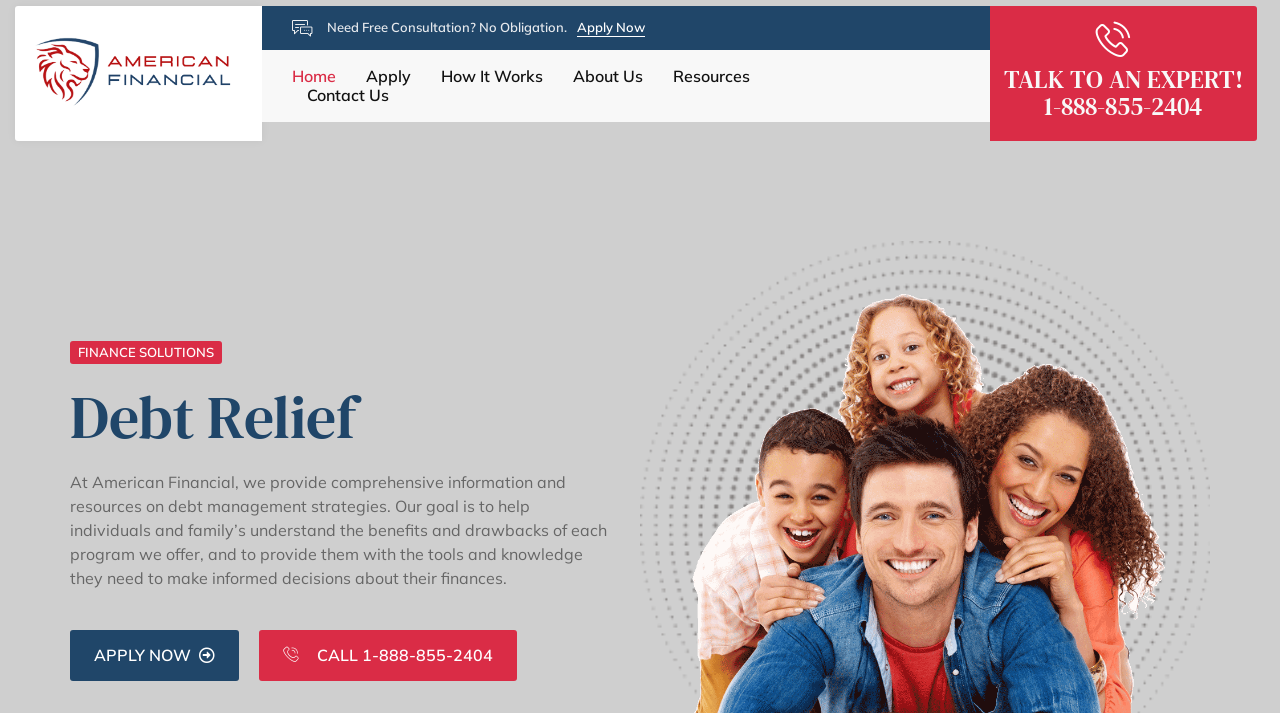Specify the bounding box coordinates of the region I need to click to perform the following instruction: "Learn about debt relief". The coordinates must be four float numbers in the range of 0 to 1, i.e., [left, top, right, bottom].

[0.055, 0.539, 0.477, 0.631]